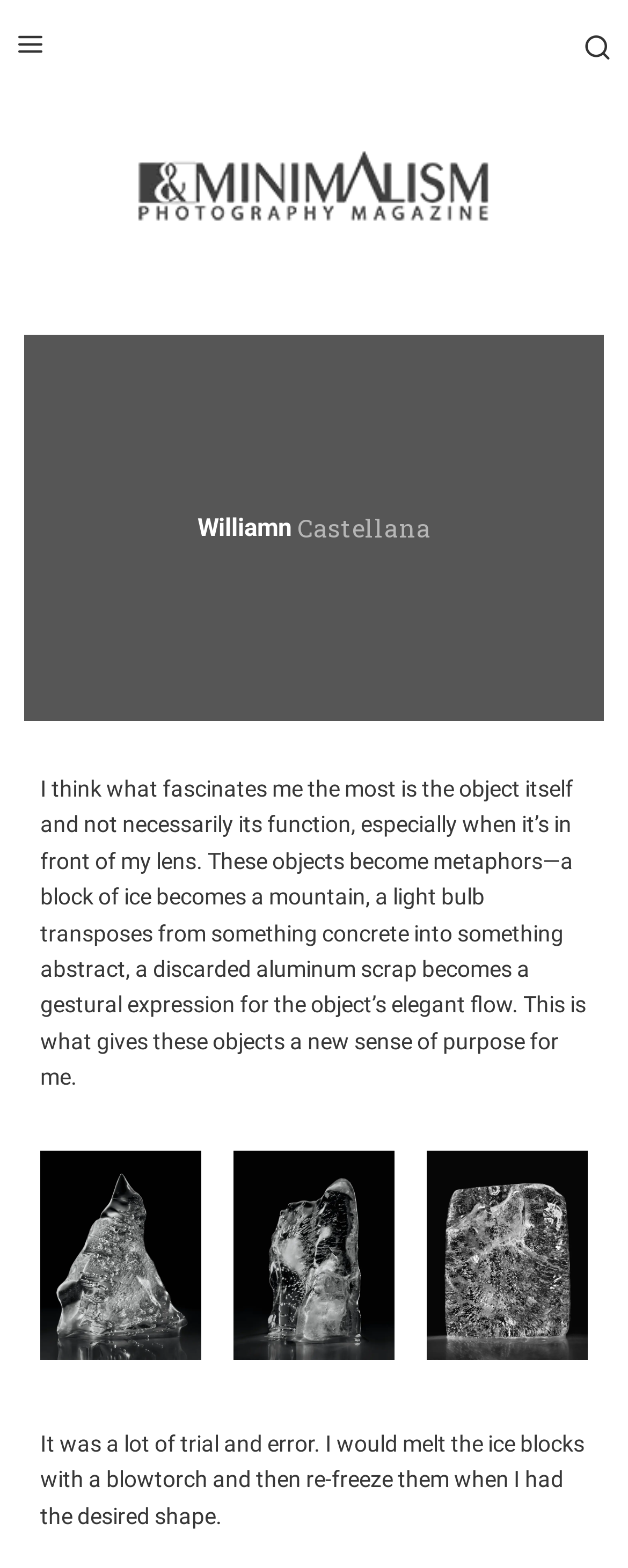Using the given description, provide the bounding box coordinates formatted as (top-left x, top-left y, bottom-right x, bottom-right y), with all values being floating point numbers between 0 and 1. Description: alt="Minimalist photography prize"

[0.218, 0.08, 0.782, 0.162]